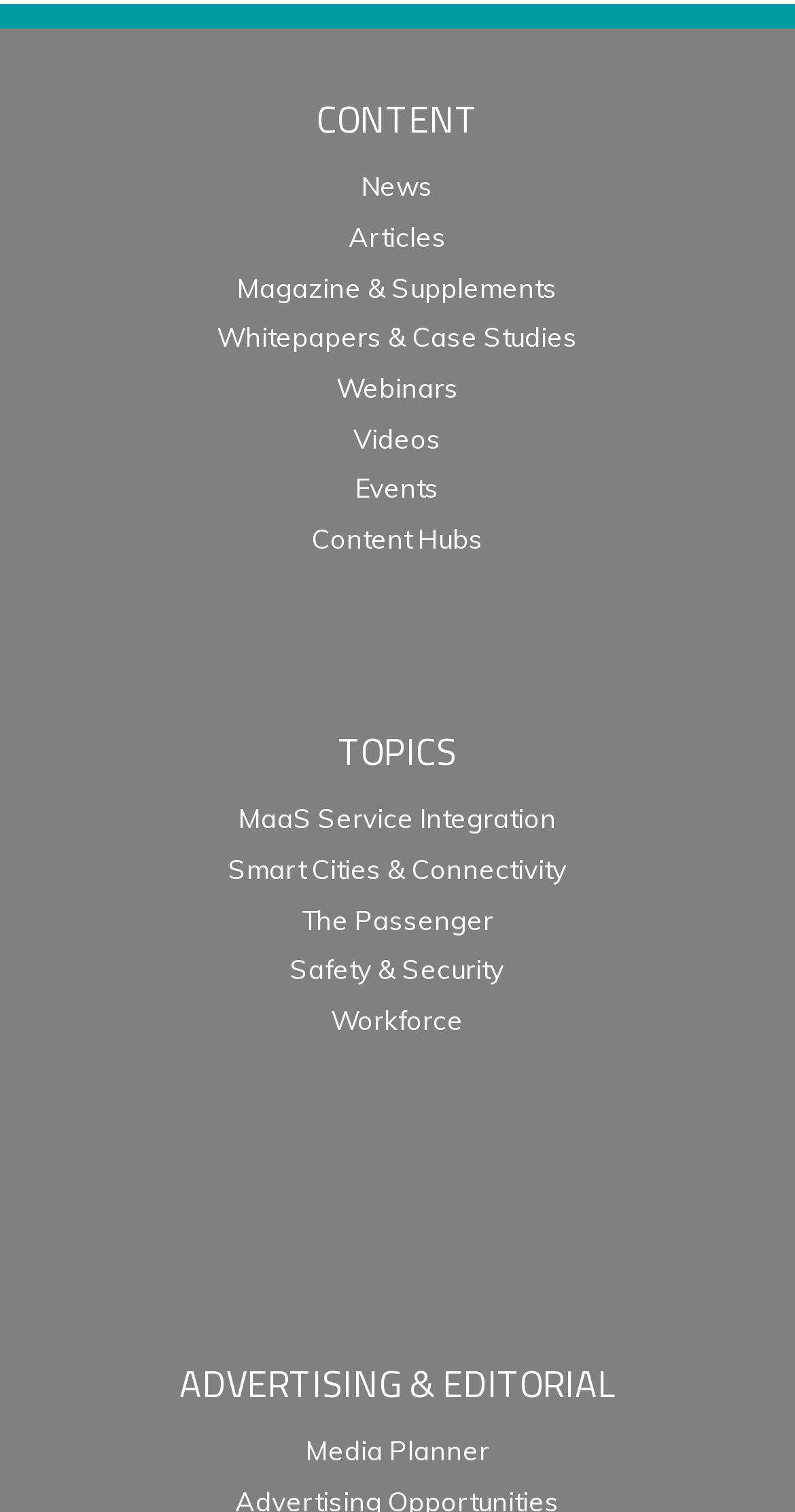Use a single word or phrase to answer this question: 
What is the topic related to cities?

Smart Cities & Connectivity